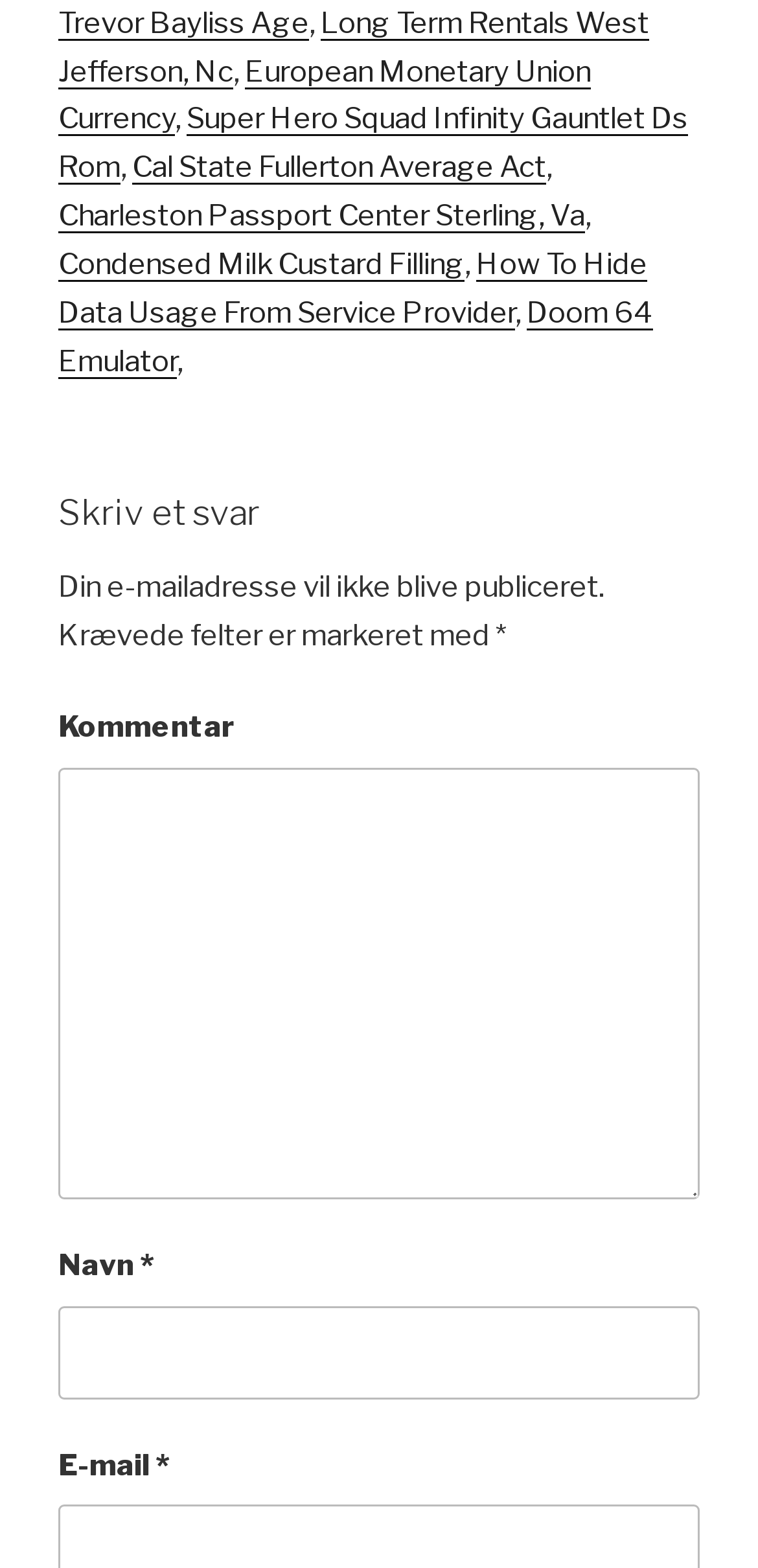Please give the bounding box coordinates of the area that should be clicked to fulfill the following instruction: "Enter a comment in the textbox". The coordinates should be in the format of four float numbers from 0 to 1, i.e., [left, top, right, bottom].

[0.077, 0.489, 0.923, 0.765]